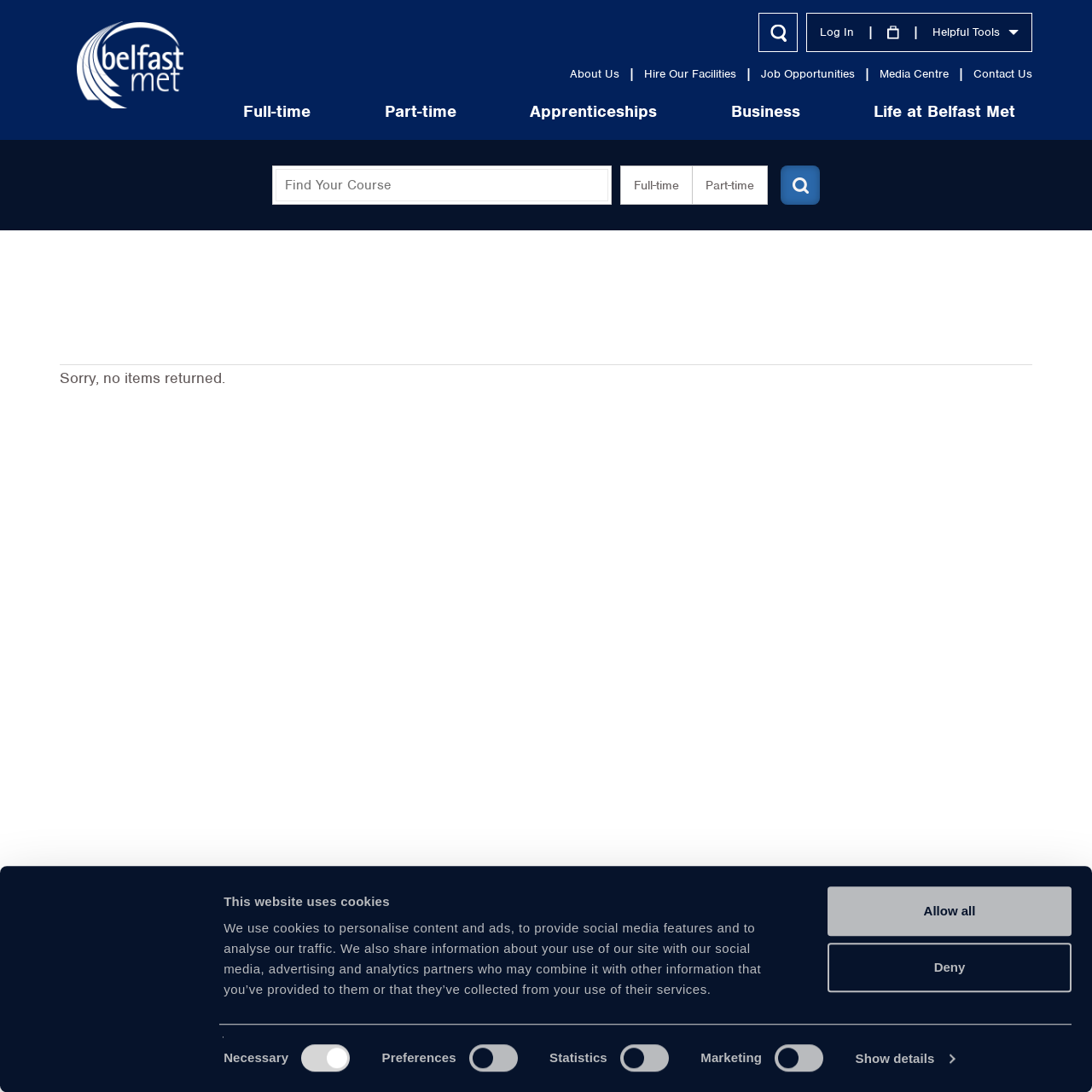Determine the bounding box coordinates for the region that must be clicked to execute the following instruction: "Click the 'Allow all' button".

[0.758, 0.812, 0.981, 0.857]